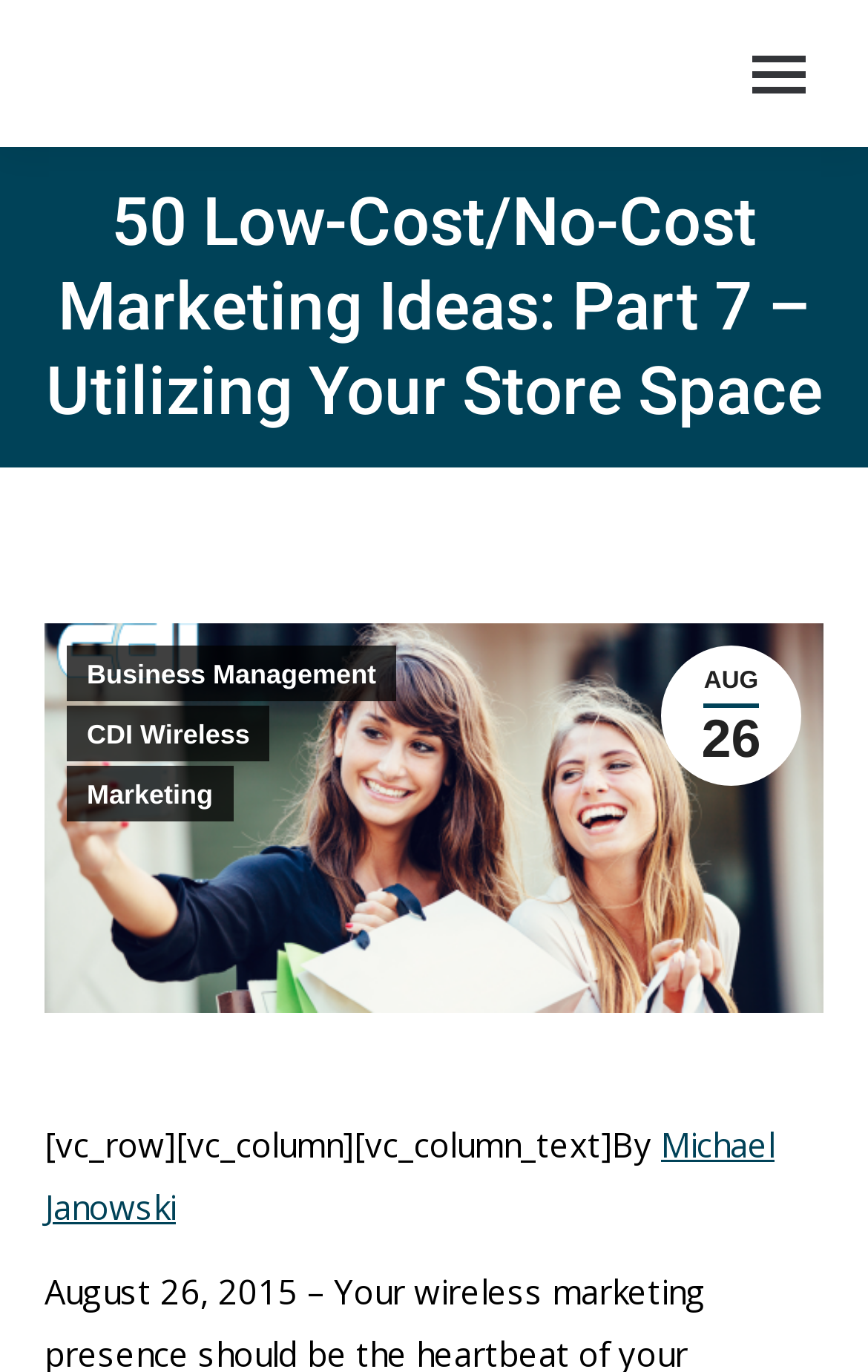Provide your answer to the question using just one word or phrase: Who is the author of the article?

Michael Janowski